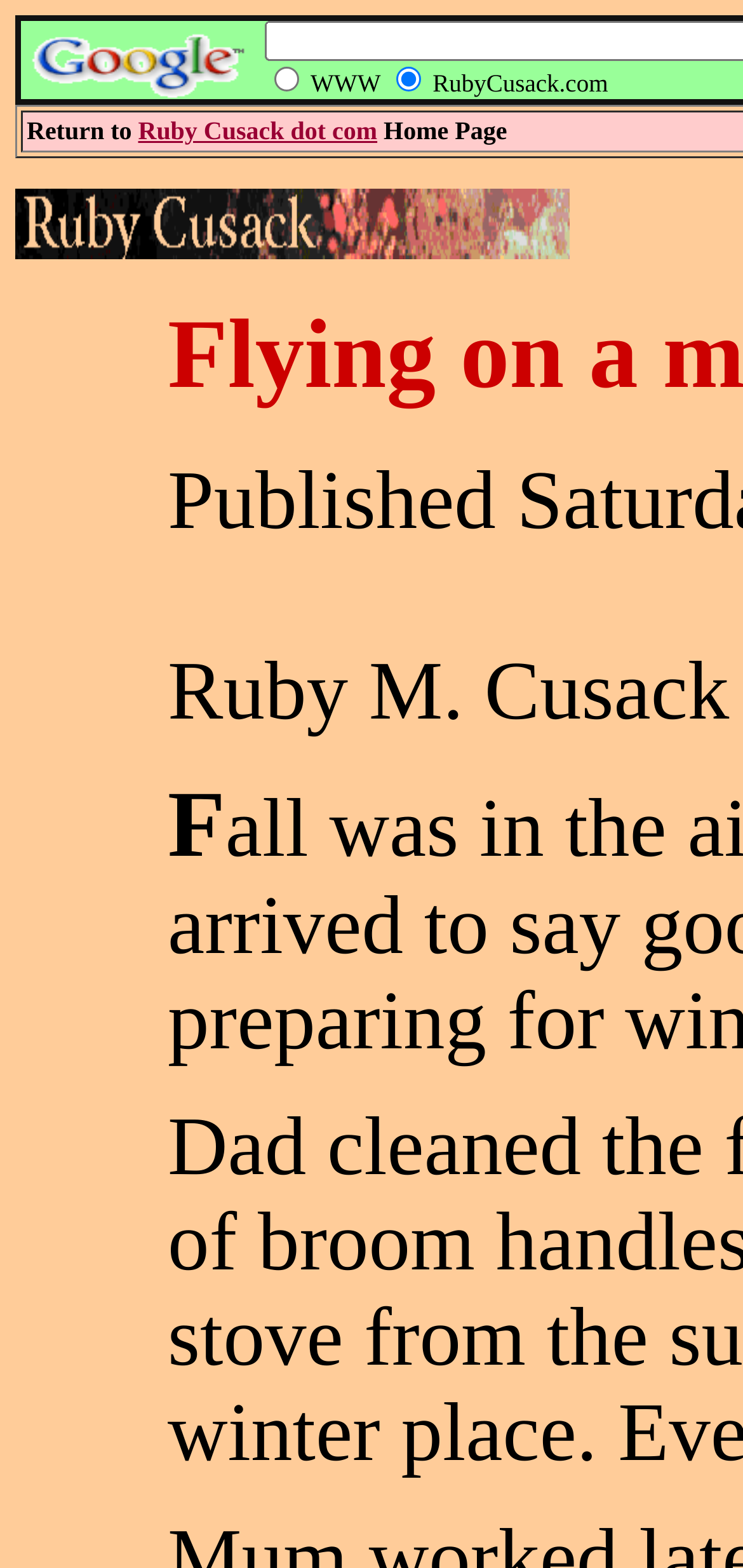What is the name of the person on this webpage?
Look at the image and respond to the question as thoroughly as possible.

I found the name 'Ruby M. Cusack' on the webpage, which is likely the name of the person who created or owns this webpage, as it is prominently displayed on the page.